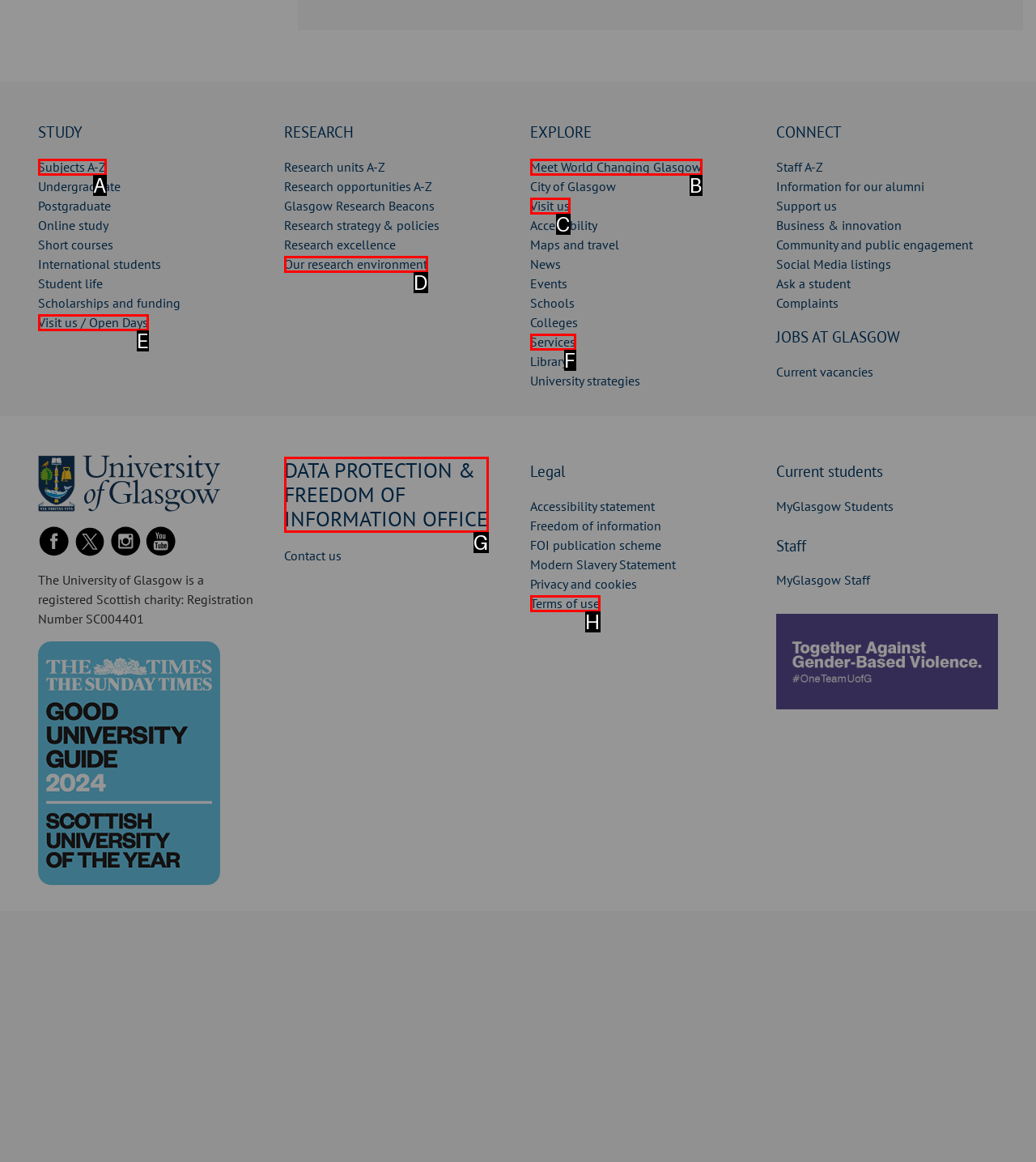Determine which UI element matches this description: Subjects A-Z
Reply with the appropriate option's letter.

A